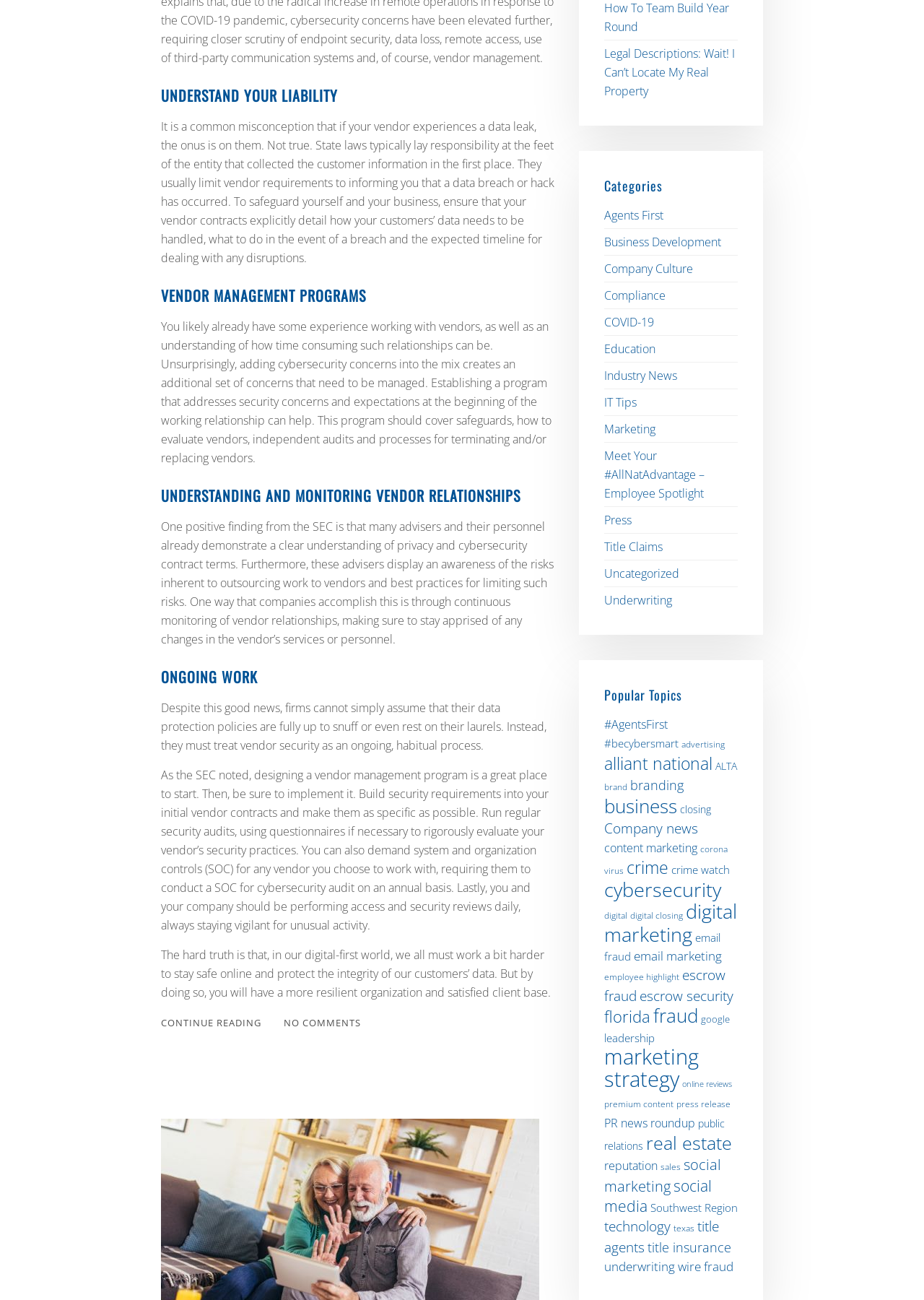Specify the bounding box coordinates of the element's region that should be clicked to achieve the following instruction: "Read about 'UNDERSTAND YOUR LIABILITY'". The bounding box coordinates consist of four float numbers between 0 and 1, in the format [left, top, right, bottom].

[0.174, 0.065, 0.6, 0.081]